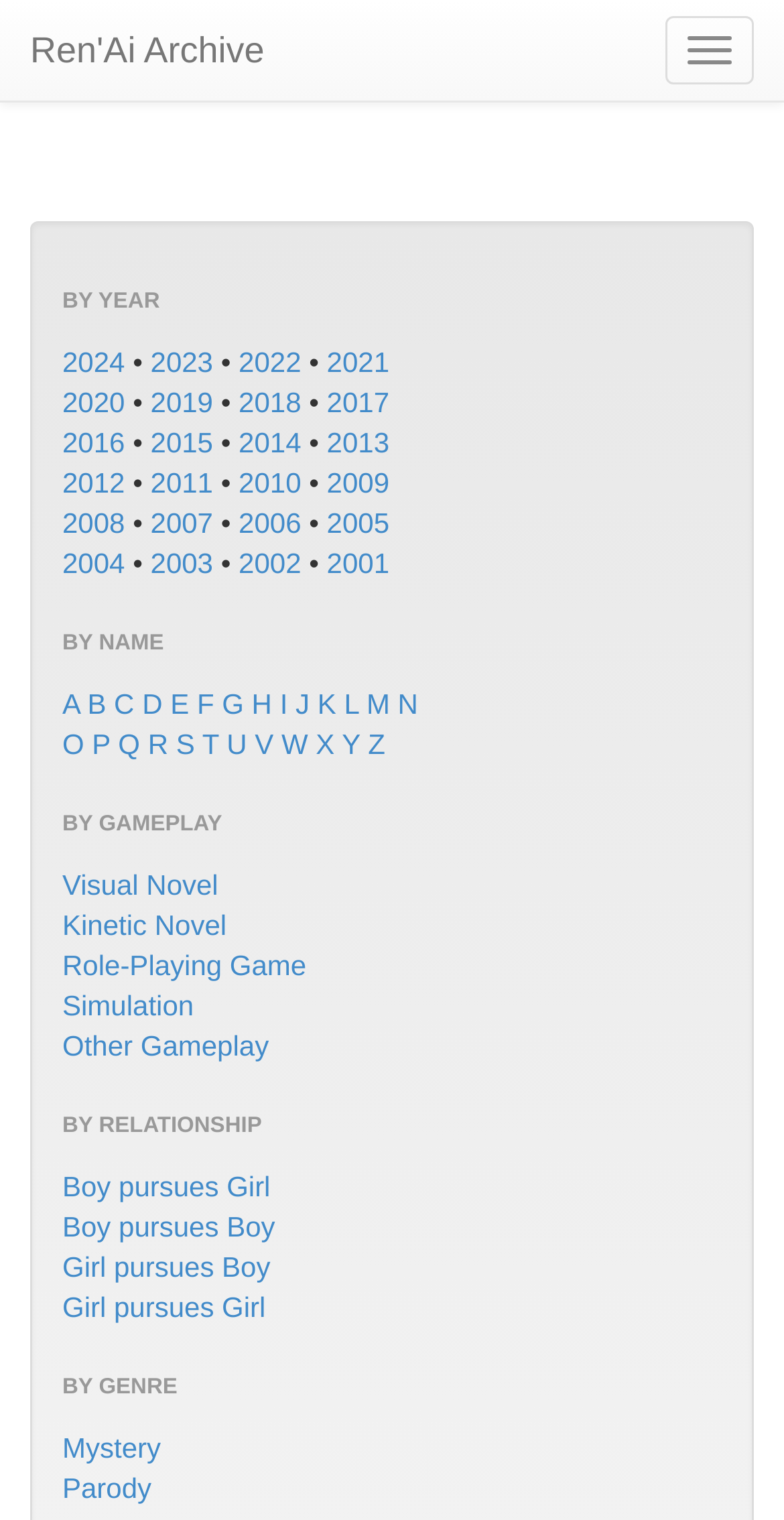Identify the bounding box coordinates of the clickable region necessary to fulfill the following instruction: "Check the current research". The bounding box coordinates should be four float numbers between 0 and 1, i.e., [left, top, right, bottom].

None